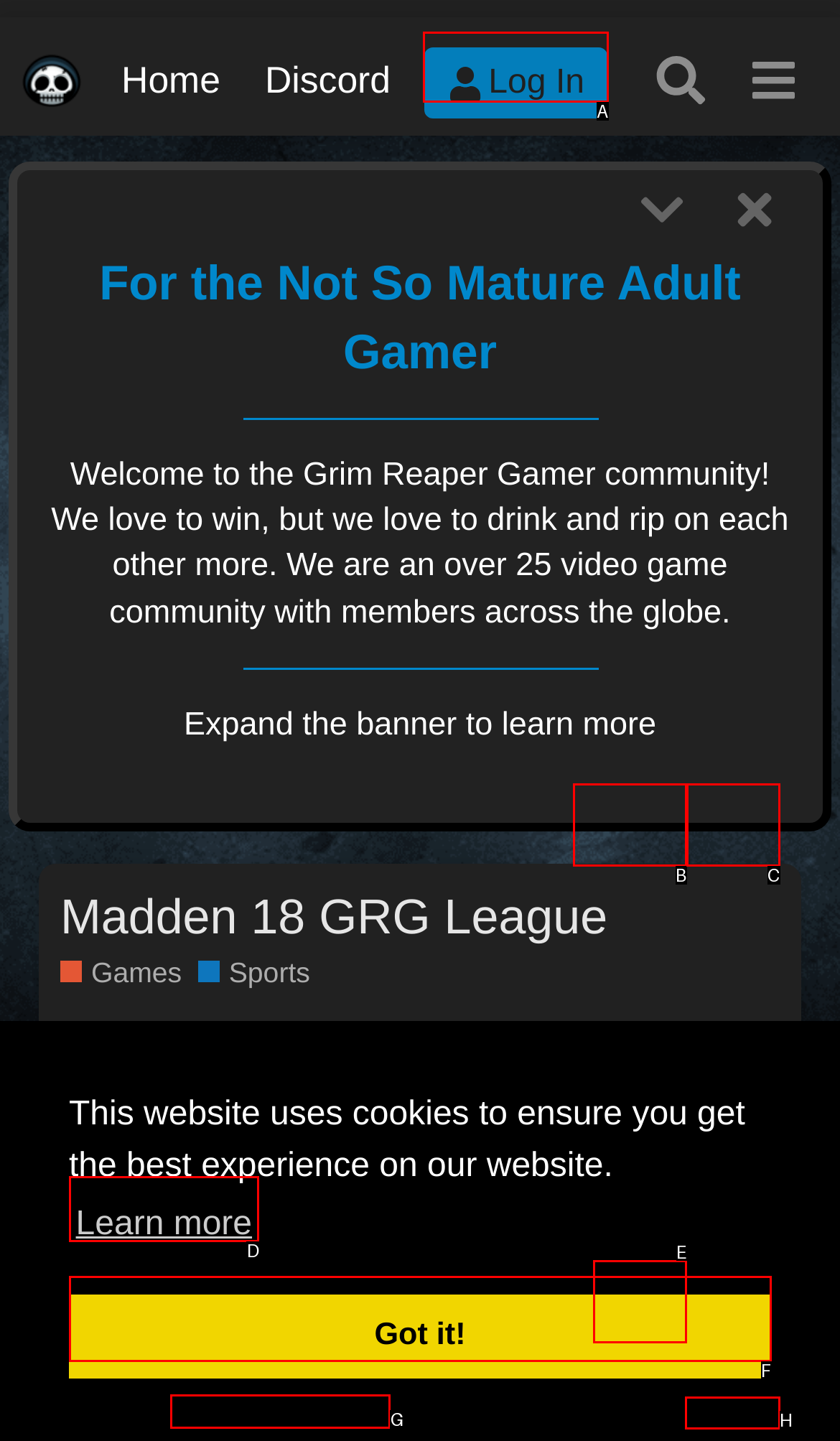Which UI element should you click on to achieve the following task: Click the Log In button? Provide the letter of the correct option.

A